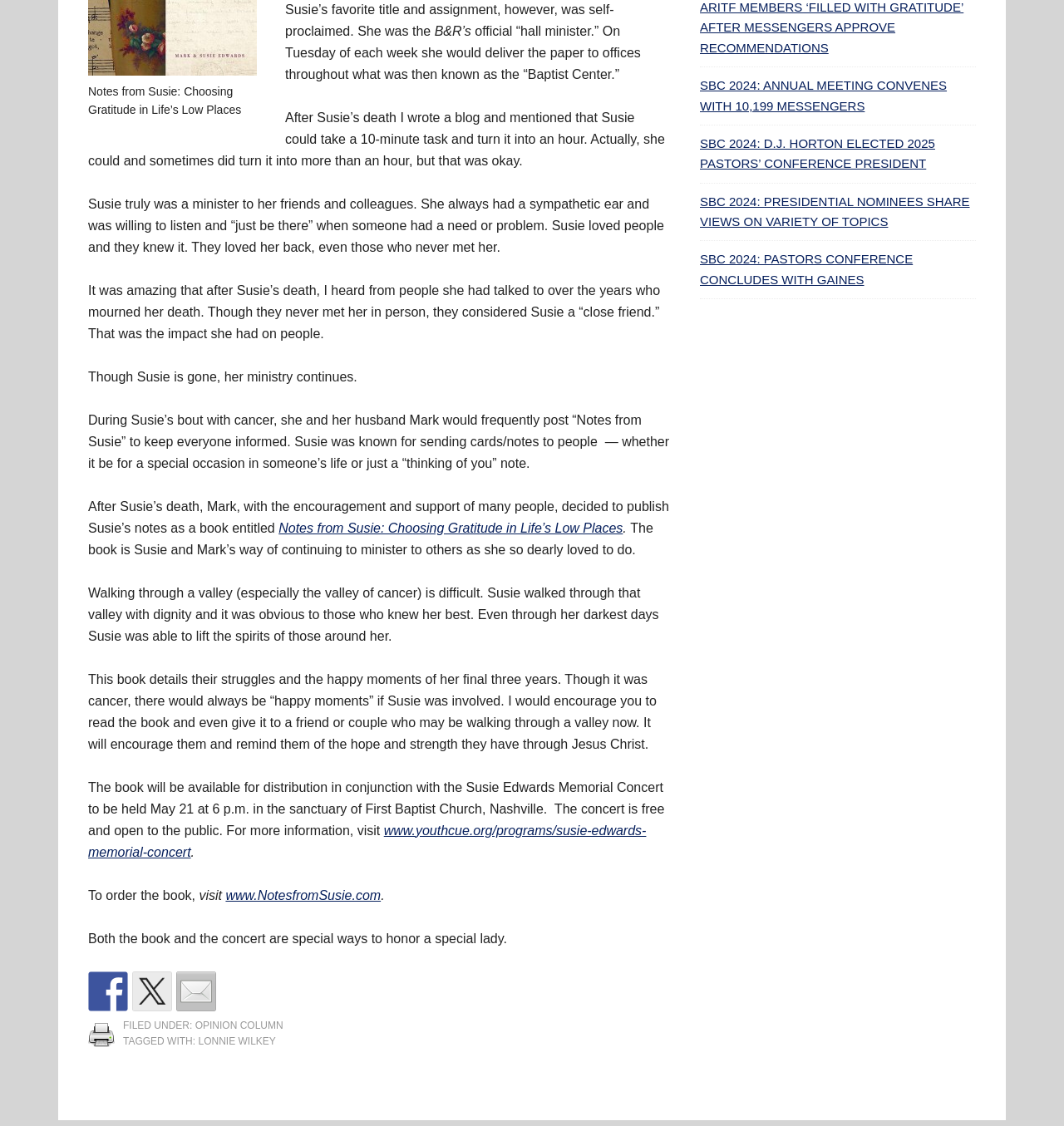Identify the bounding box coordinates for the region to click in order to carry out this instruction: "Order the book 'Notes from Susie'". Provide the coordinates using four float numbers between 0 and 1, formatted as [left, top, right, bottom].

[0.212, 0.789, 0.358, 0.801]